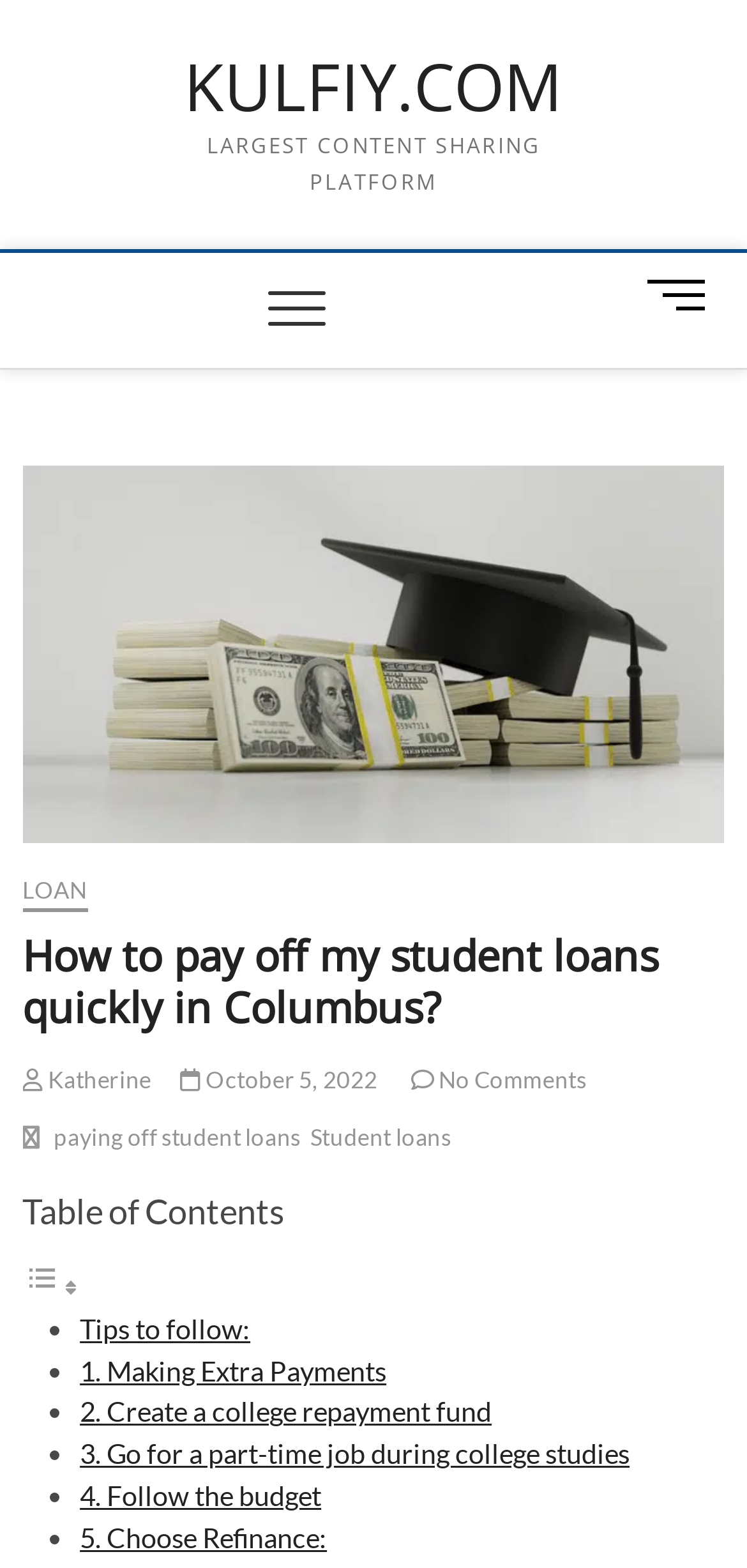Highlight the bounding box coordinates of the element that should be clicked to carry out the following instruction: "Go to the LOAN page". The coordinates must be given as four float numbers ranging from 0 to 1, i.e., [left, top, right, bottom].

[0.03, 0.558, 0.117, 0.582]